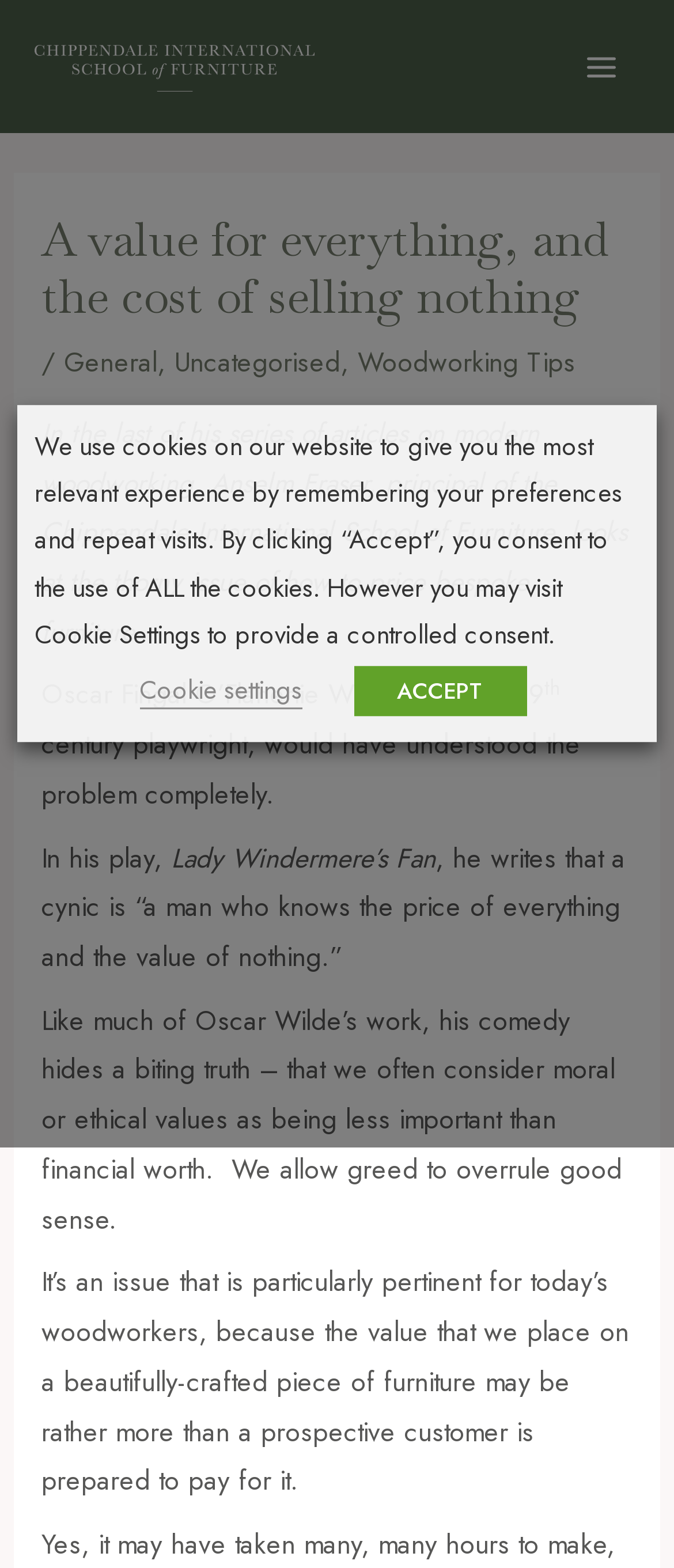Who is the author of the play 'Lady Windermere’s Fan'?
Utilize the information in the image to give a detailed answer to the question.

The article mentions a quote from the play 'Lady Windermere’s Fan' and attributes it to Oscar Wilde, indicating that he is the author of the play.